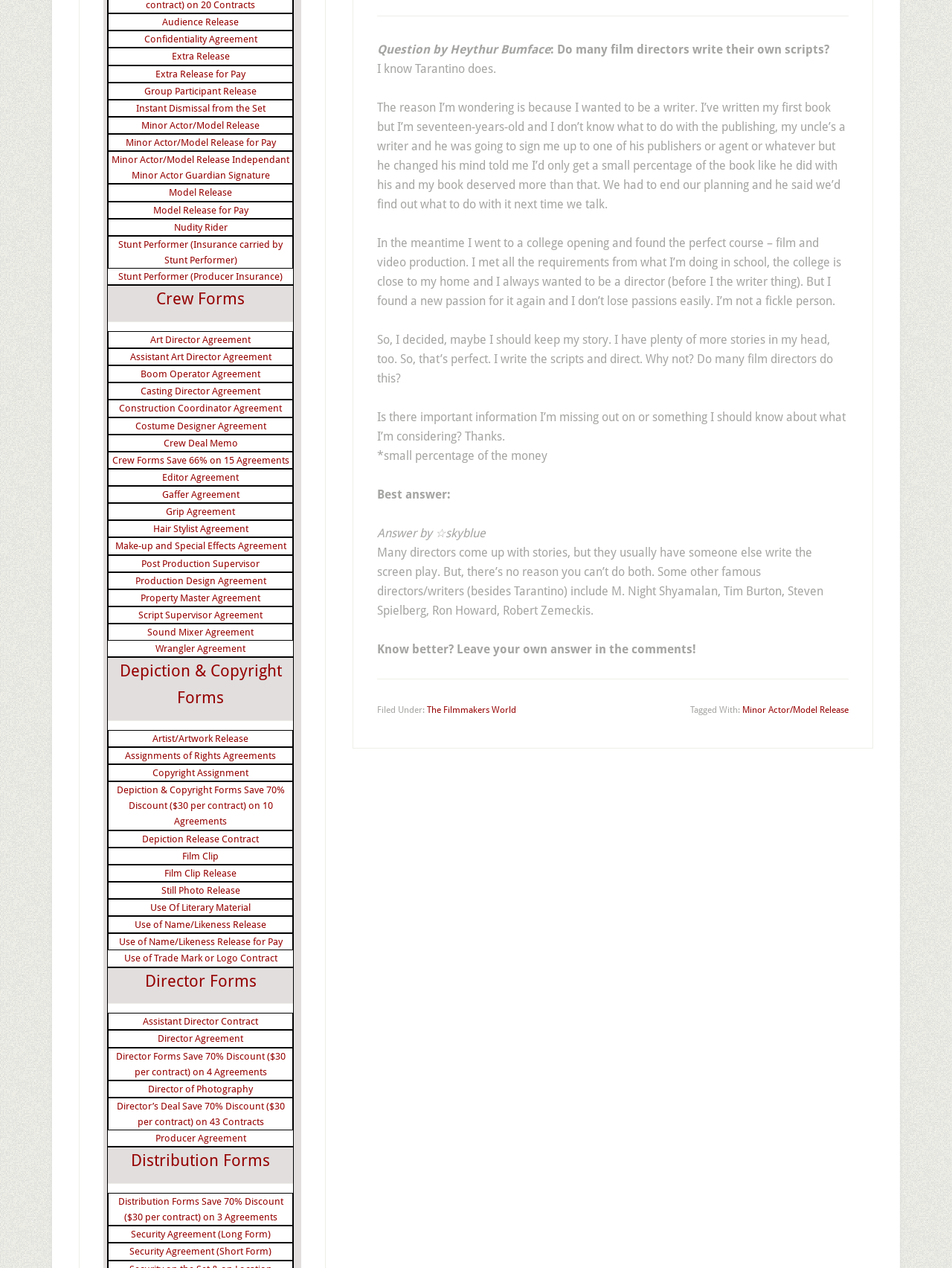Find the bounding box of the UI element described as follows: "Assistant Art Director Agreement".

[0.136, 0.277, 0.285, 0.286]